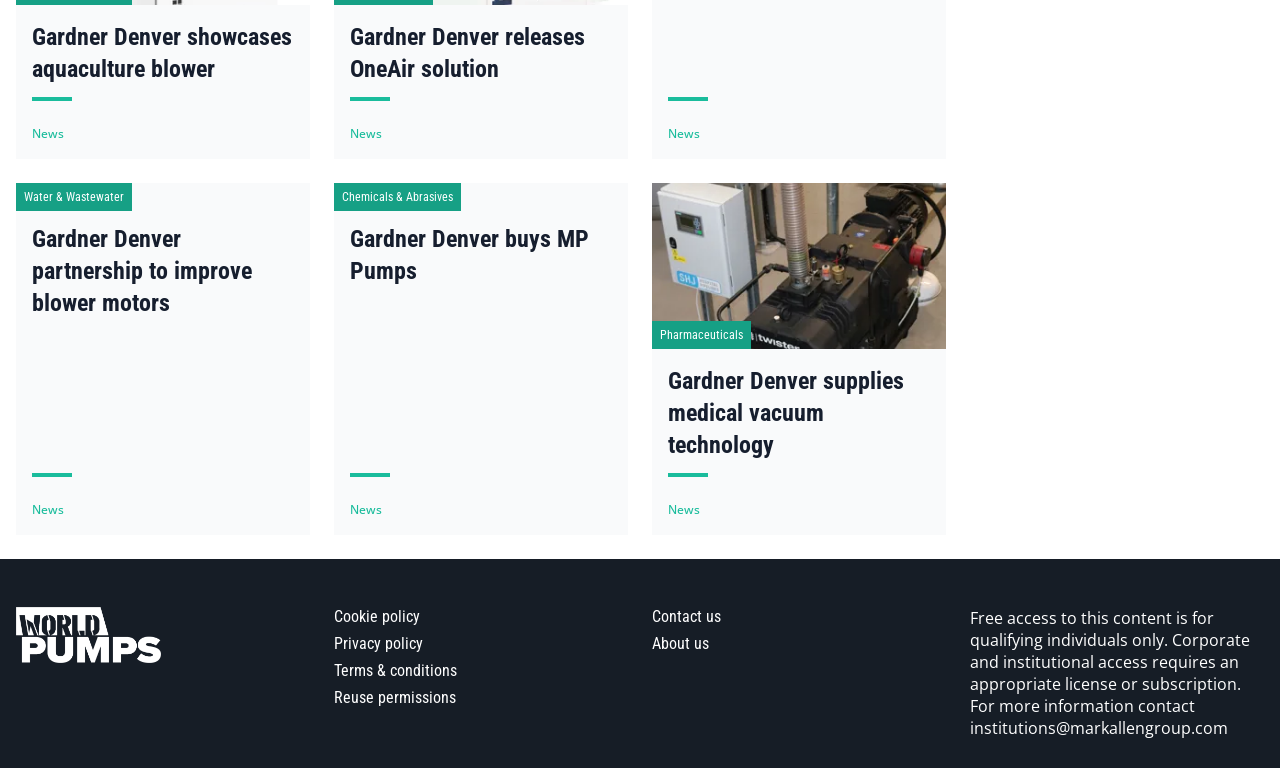Identify the bounding box coordinates for the UI element described as: "Strictly necessary". The coordinates should be provided as four floats between 0 and 1: [left, top, right, bottom].

[0.053, 0.233, 0.137, 0.262]